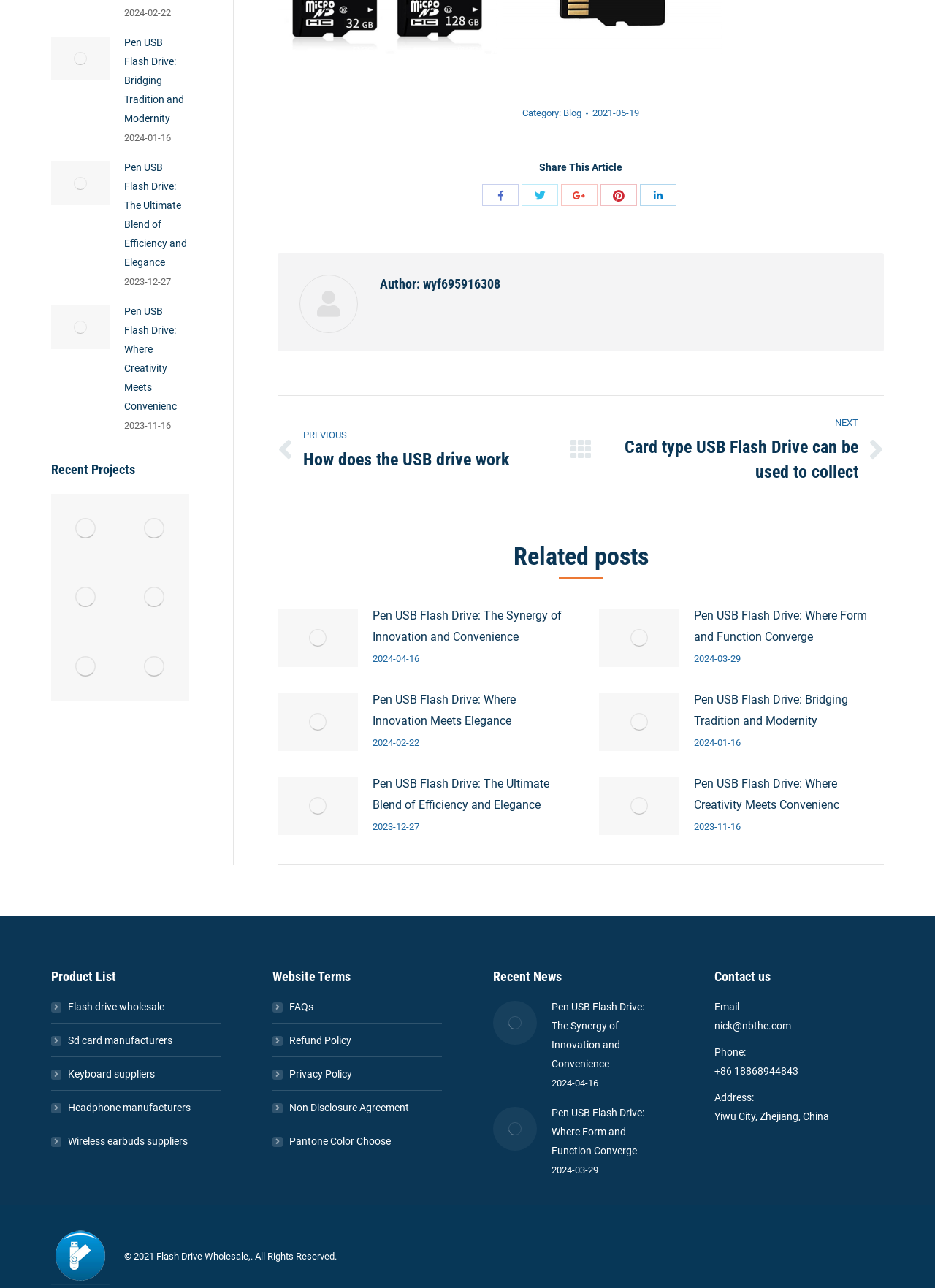Identify the bounding box coordinates for the element that needs to be clicked to fulfill this instruction: "View previous post: How does the USB drive work". Provide the coordinates in the format of four float numbers between 0 and 1: [left, top, right, bottom].

[0.297, 0.322, 0.587, 0.376]